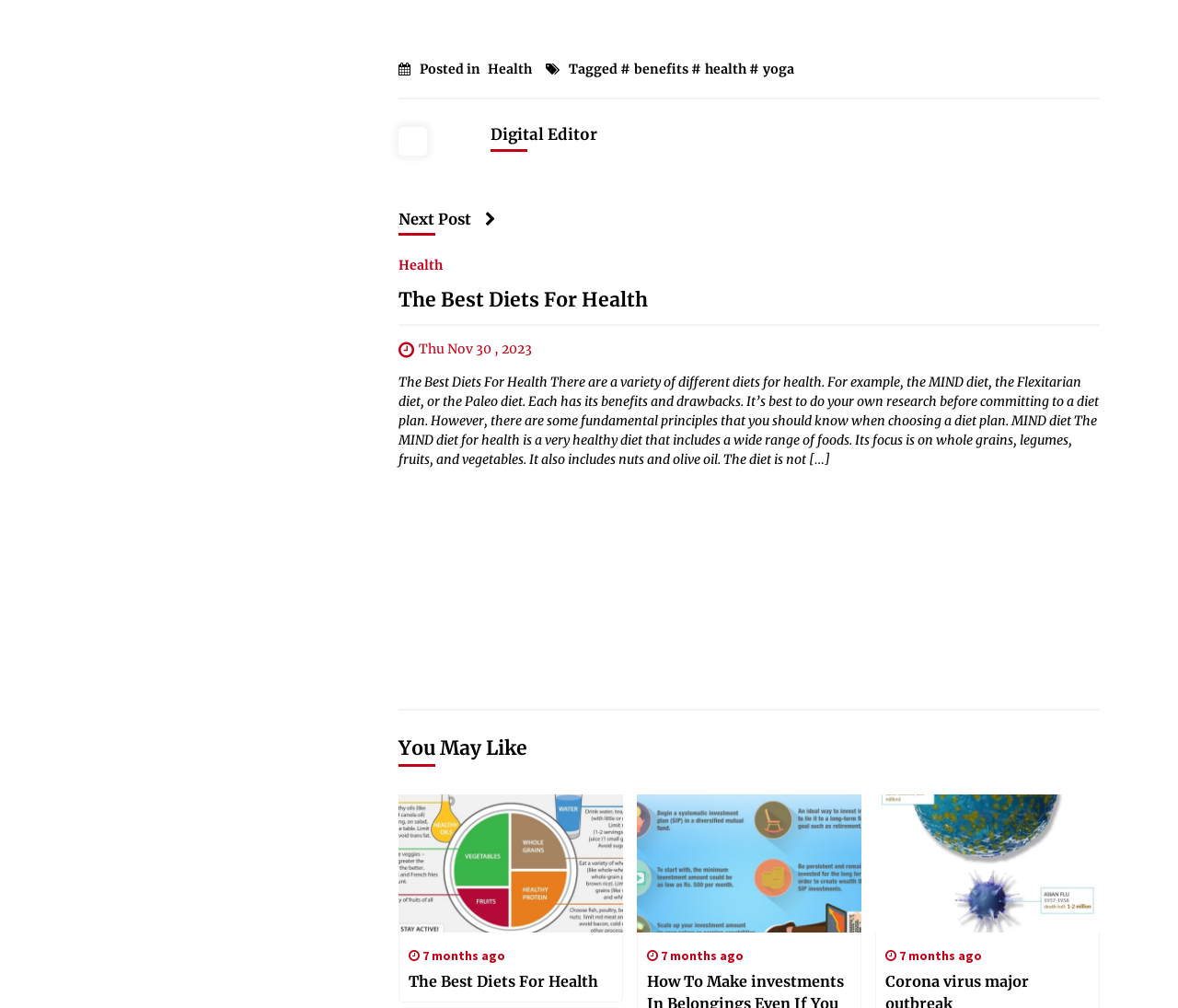Please provide a one-word or short phrase answer to the question:
What is the title of the current post?

The Best Diets For Health